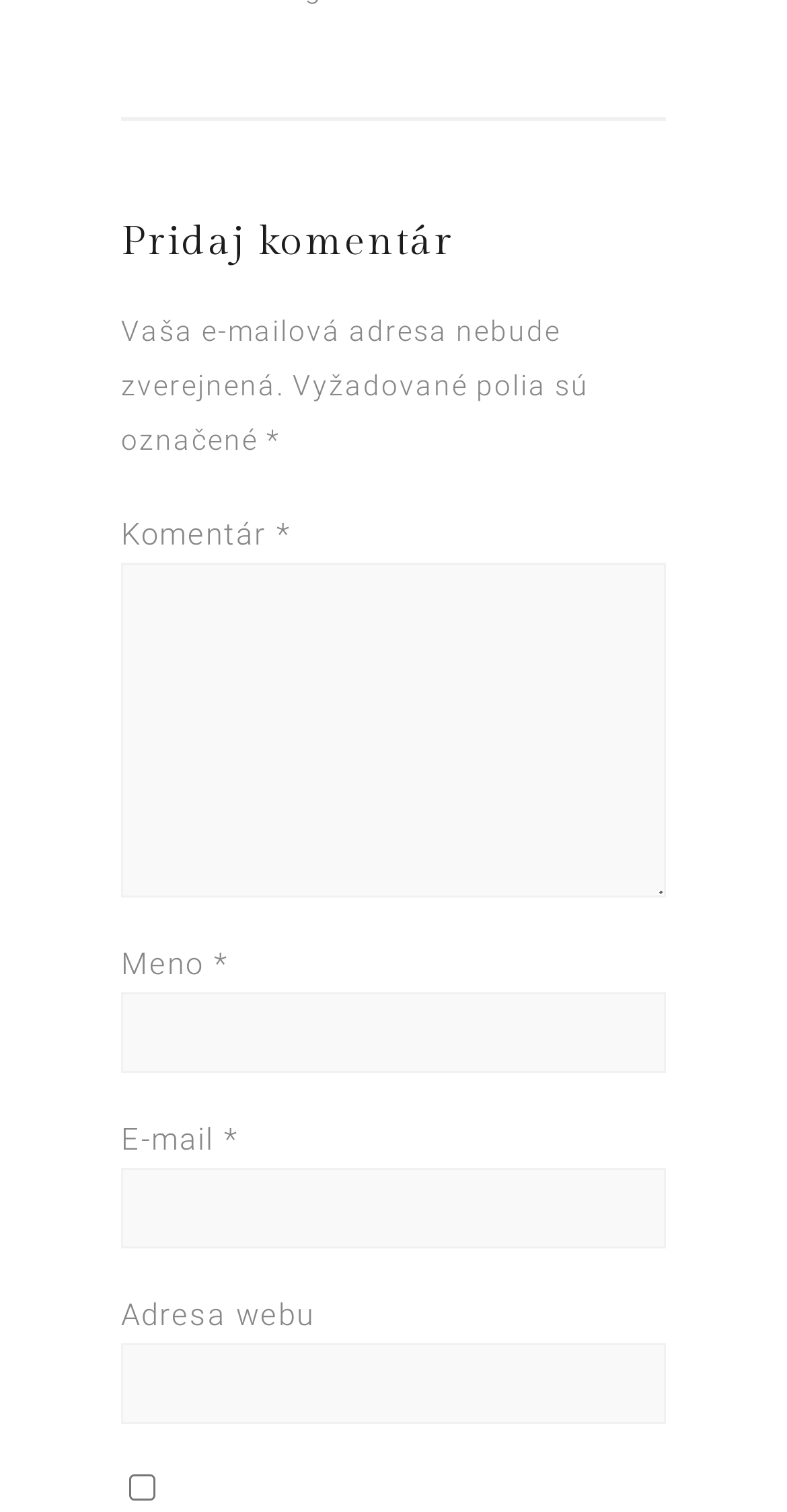Please answer the following query using a single word or phrase: 
What is the warning about email addresses?

Will not be published